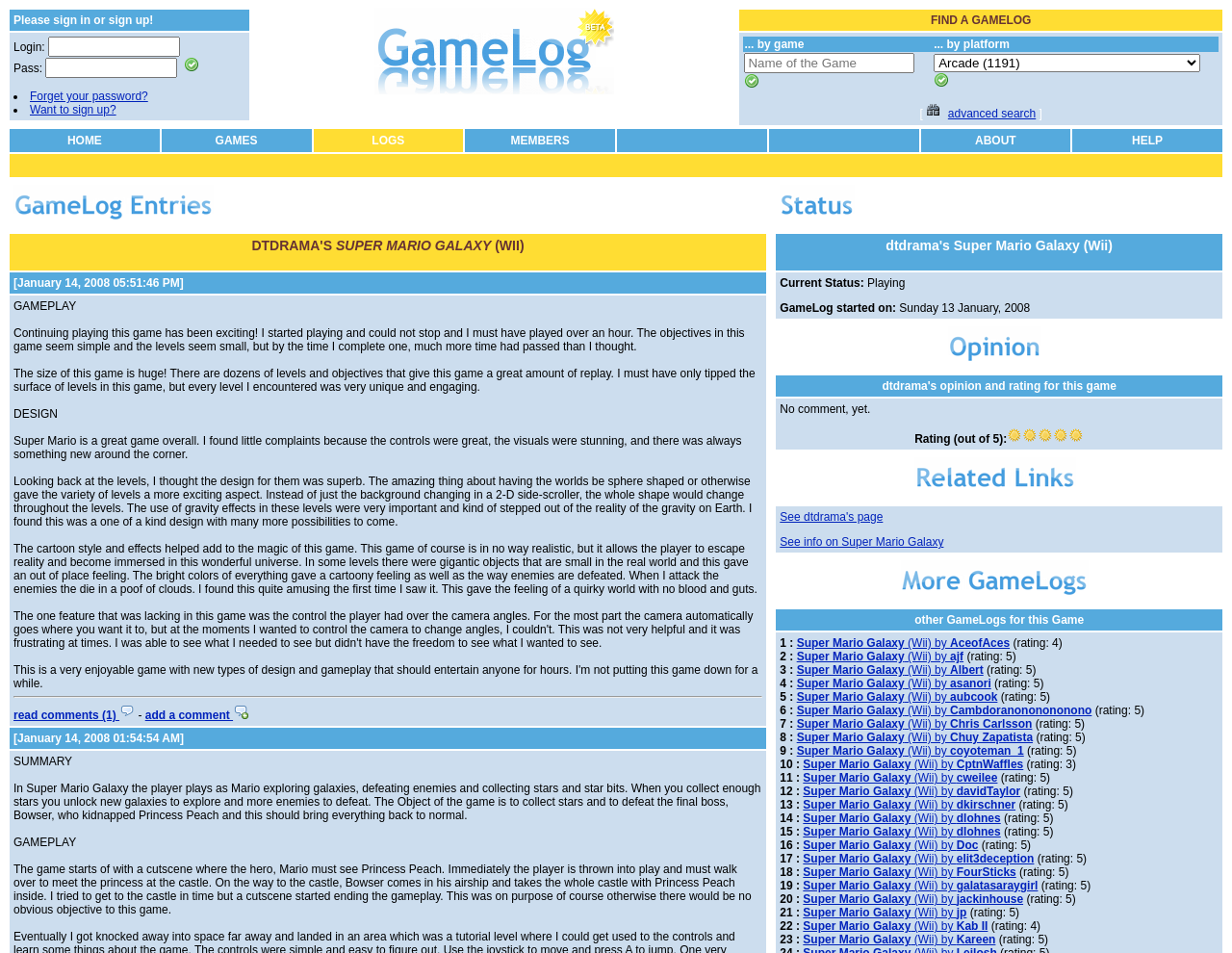Please find the bounding box coordinates of the element that needs to be clicked to perform the following instruction: "view game logs". The bounding box coordinates should be four float numbers between 0 and 1, represented as [left, top, right, bottom].

[0.011, 0.249, 0.619, 0.266]